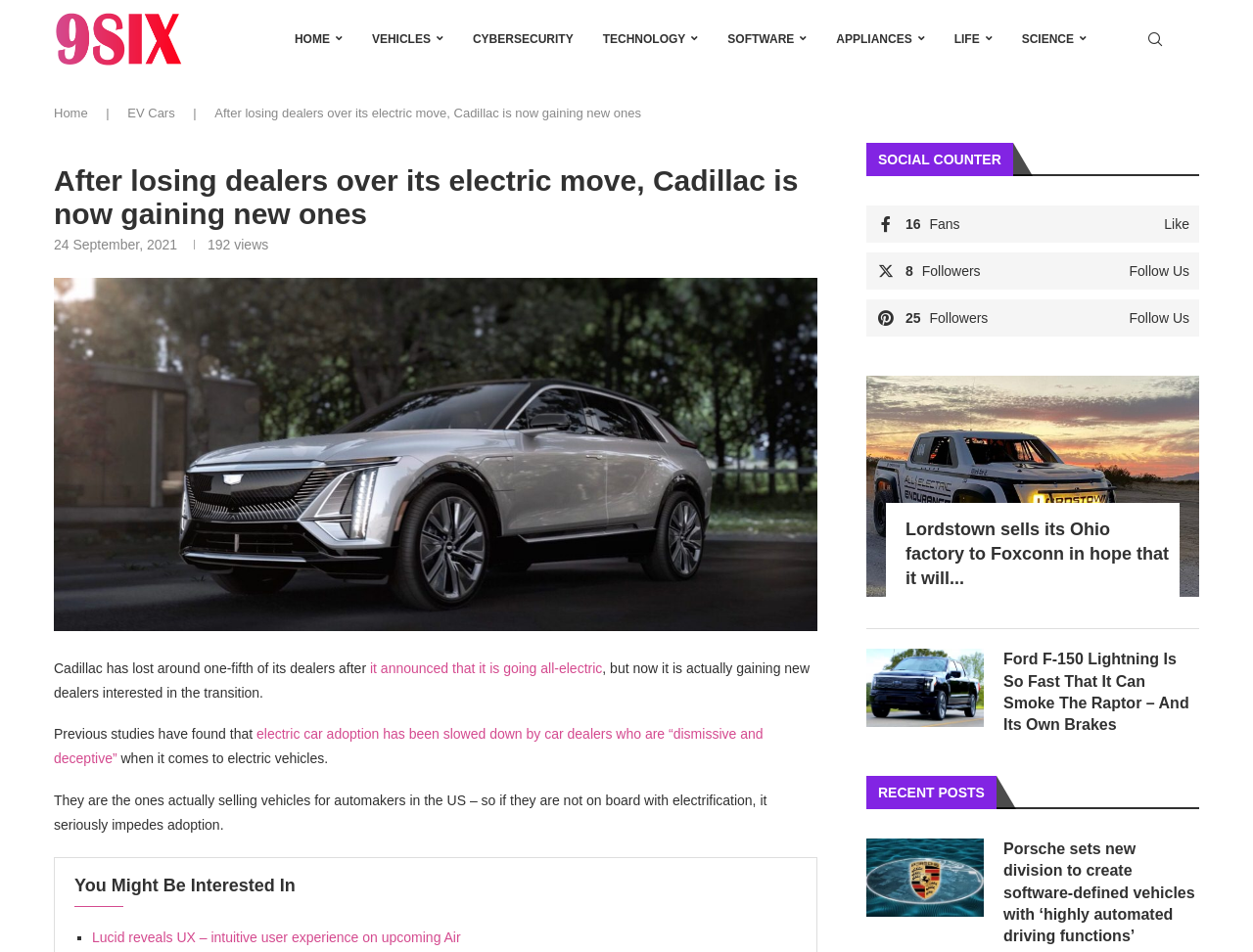Please specify the bounding box coordinates in the format (top-left x, top-left y, bottom-right x, bottom-right y), with all values as floating point numbers between 0 and 1. Identify the bounding box of the UI element described by: Richard Valentine

None